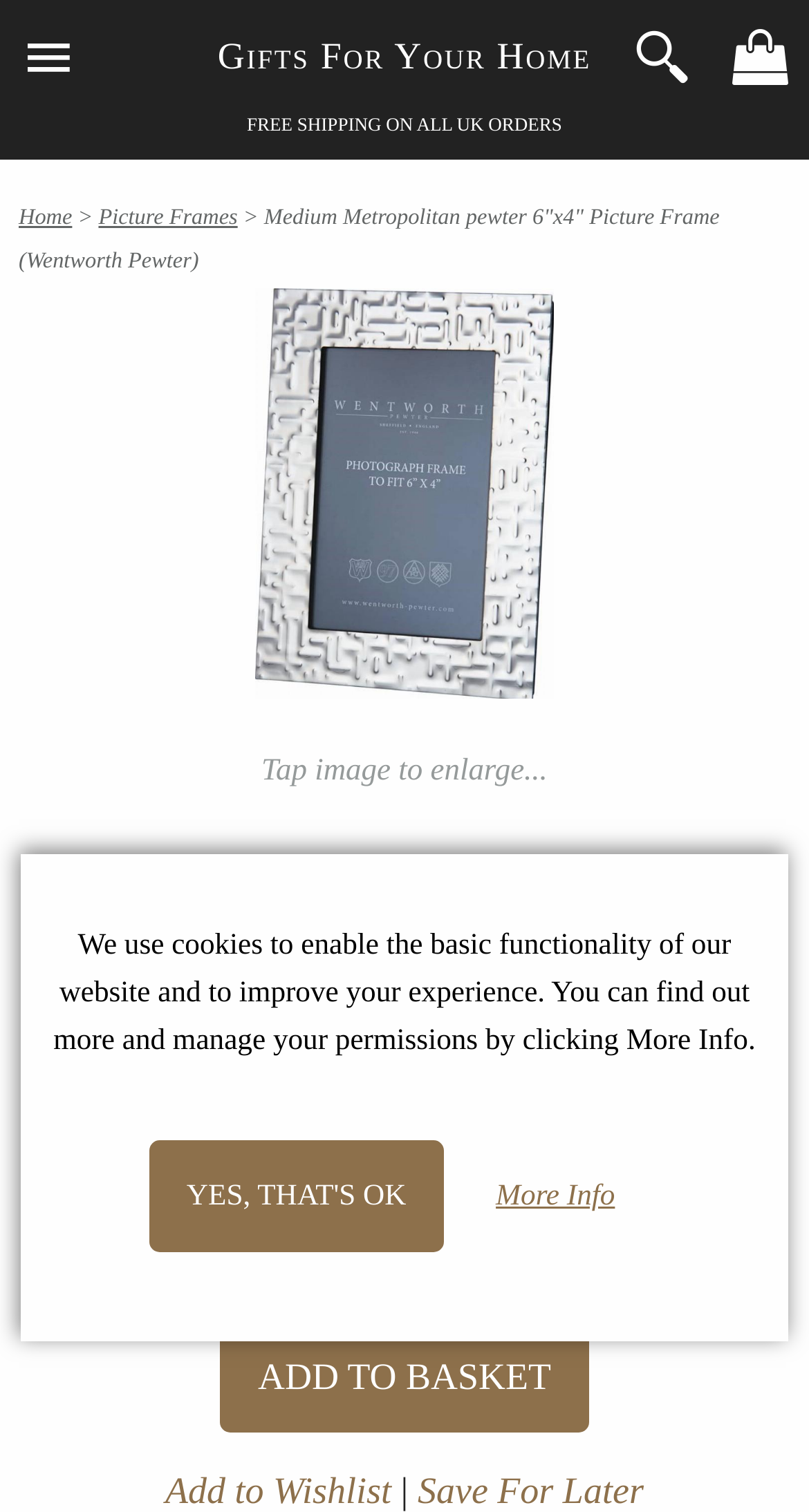Determine the main heading of the webpage and generate its text.

Medium Metropolitan pewter 6"x4" Picture Frame (Wentworth Pewter)